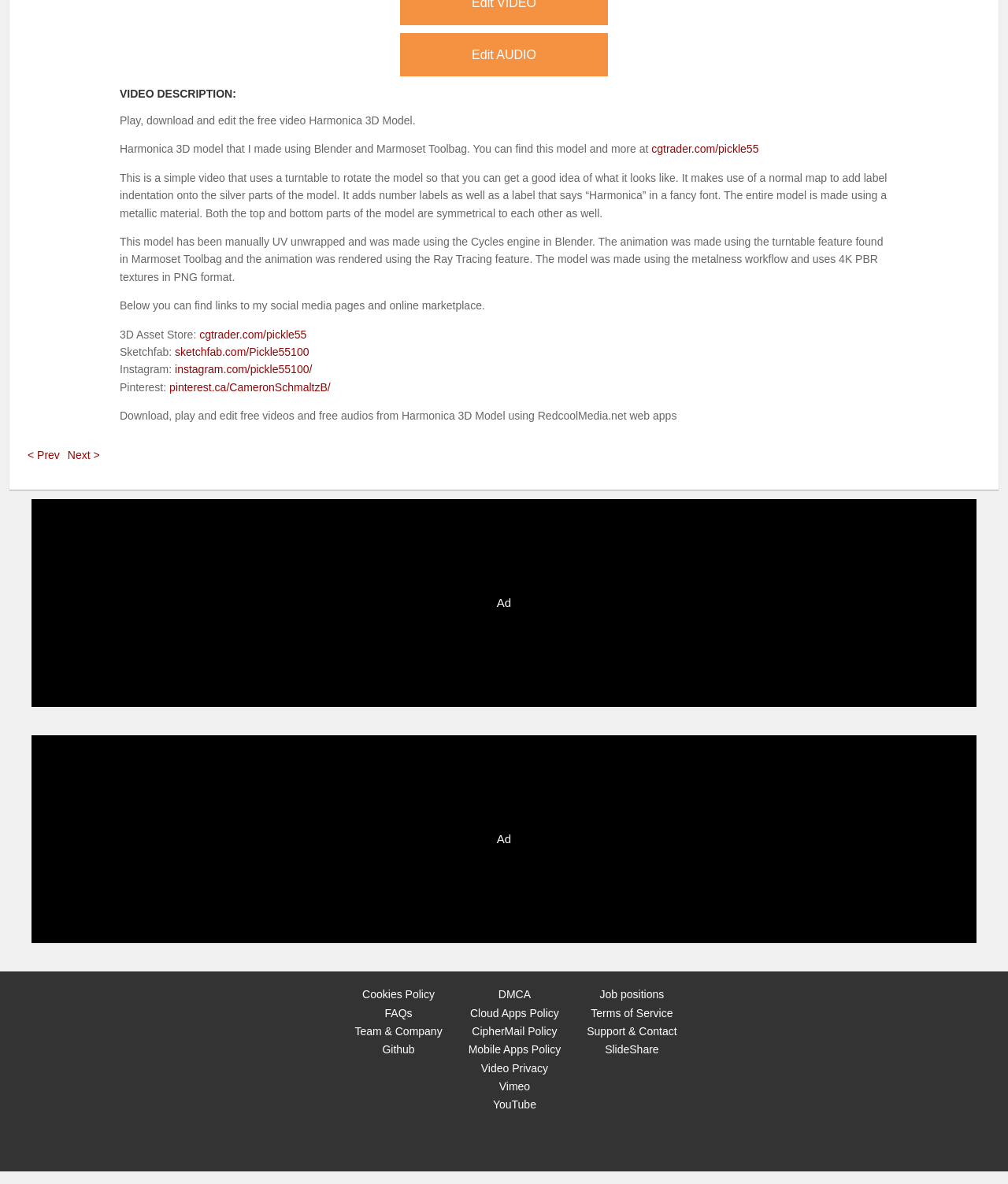Respond to the question below with a single word or phrase: What is the material used for the 3D model?

Metallic material